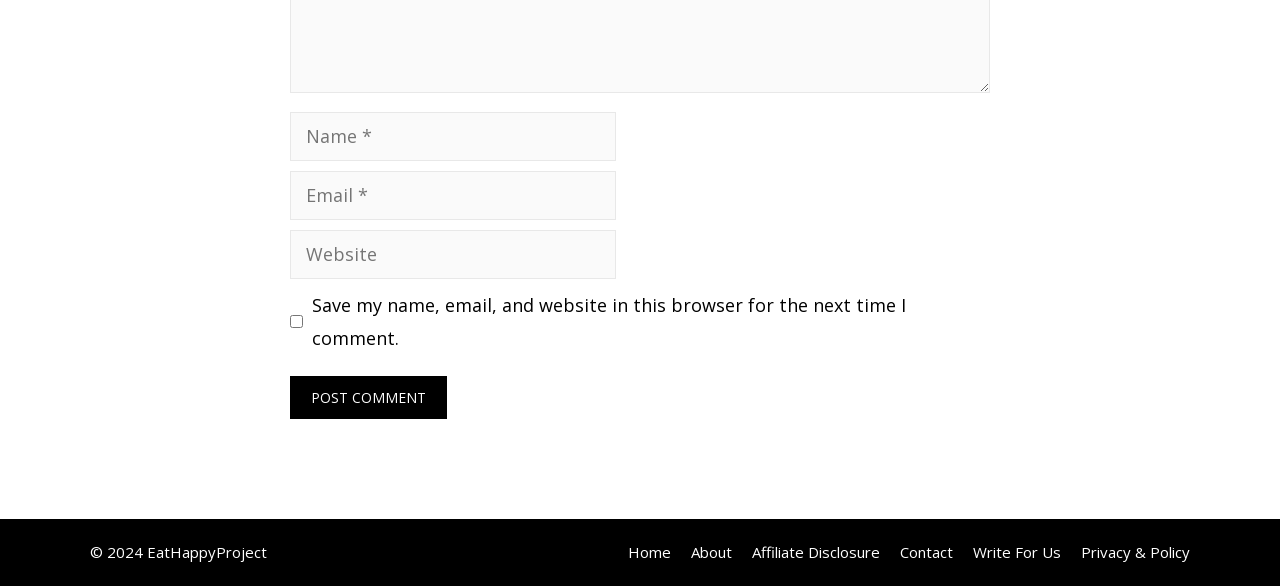Please provide a short answer using a single word or phrase for the question:
What is the purpose of the checkbox?

Save comment info